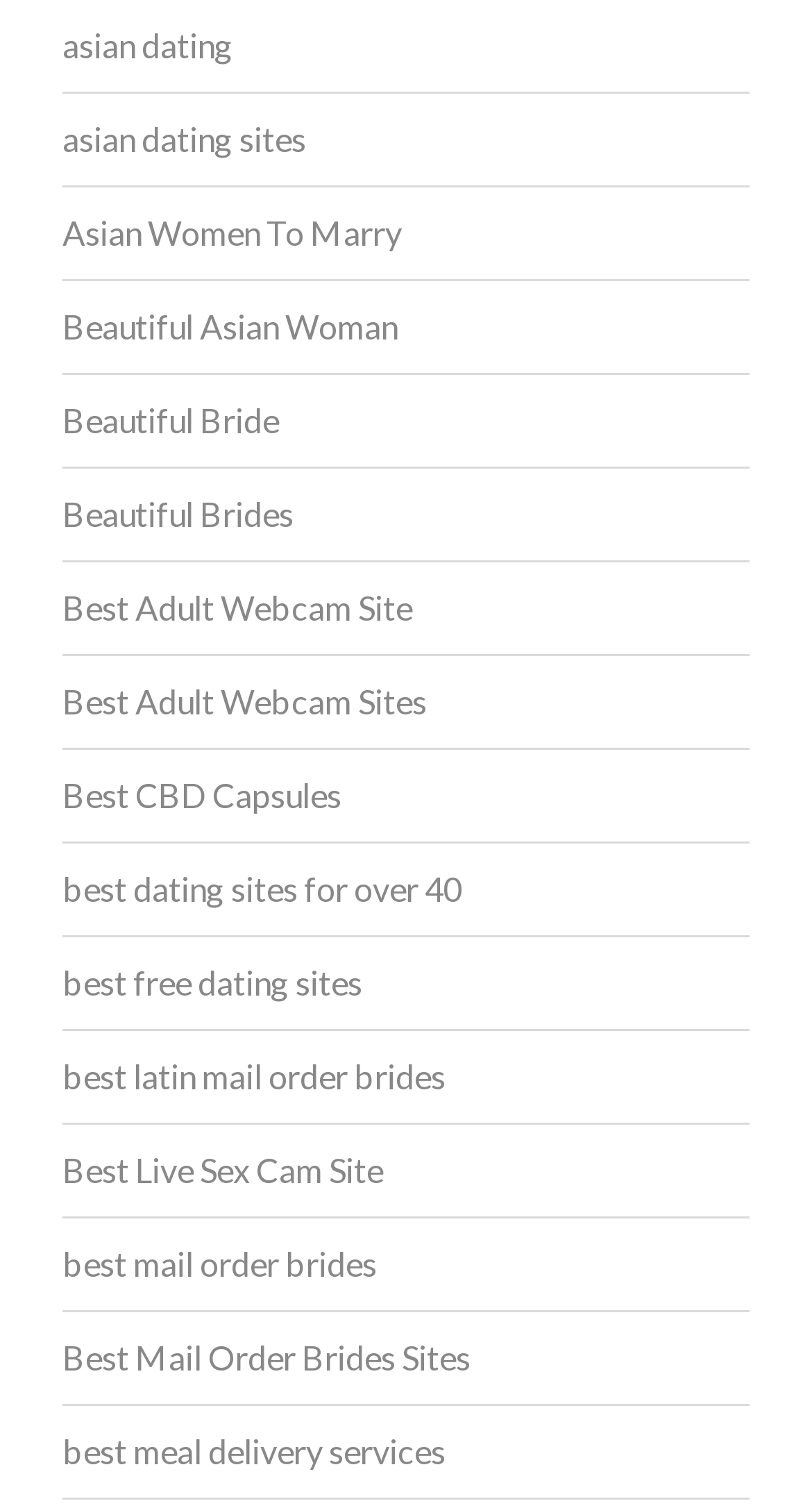Locate the bounding box coordinates of the element that needs to be clicked to carry out the instruction: "explore 'best dating sites for over 40'". The coordinates should be given as four float numbers ranging from 0 to 1, i.e., [left, top, right, bottom].

[0.077, 0.573, 0.569, 0.606]